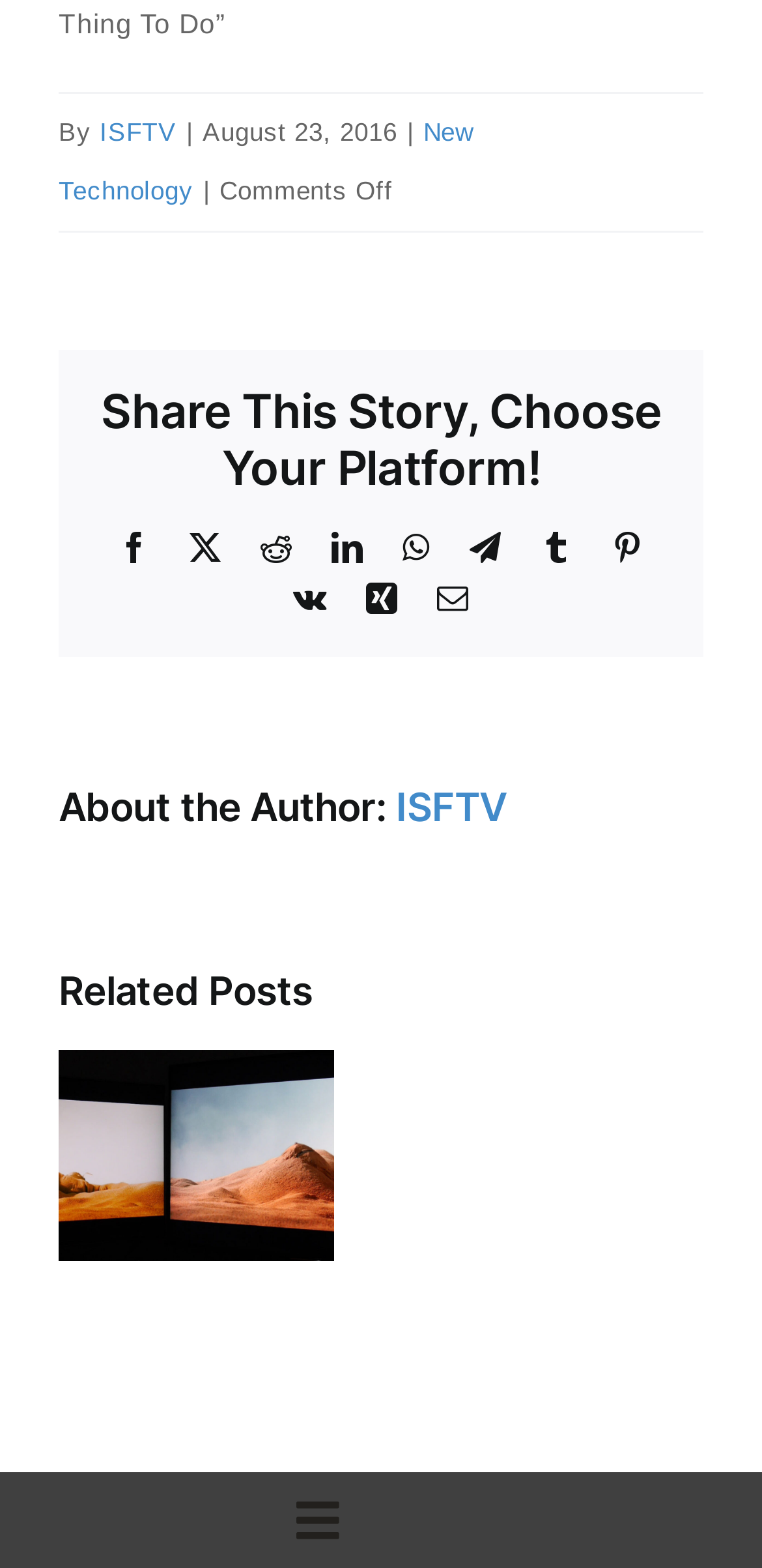Please look at the image and answer the question with a detailed explanation: How many related posts are available?

I found the related posts section and counted the number of group elements with image and link elements inside. There is only 1 related post available.